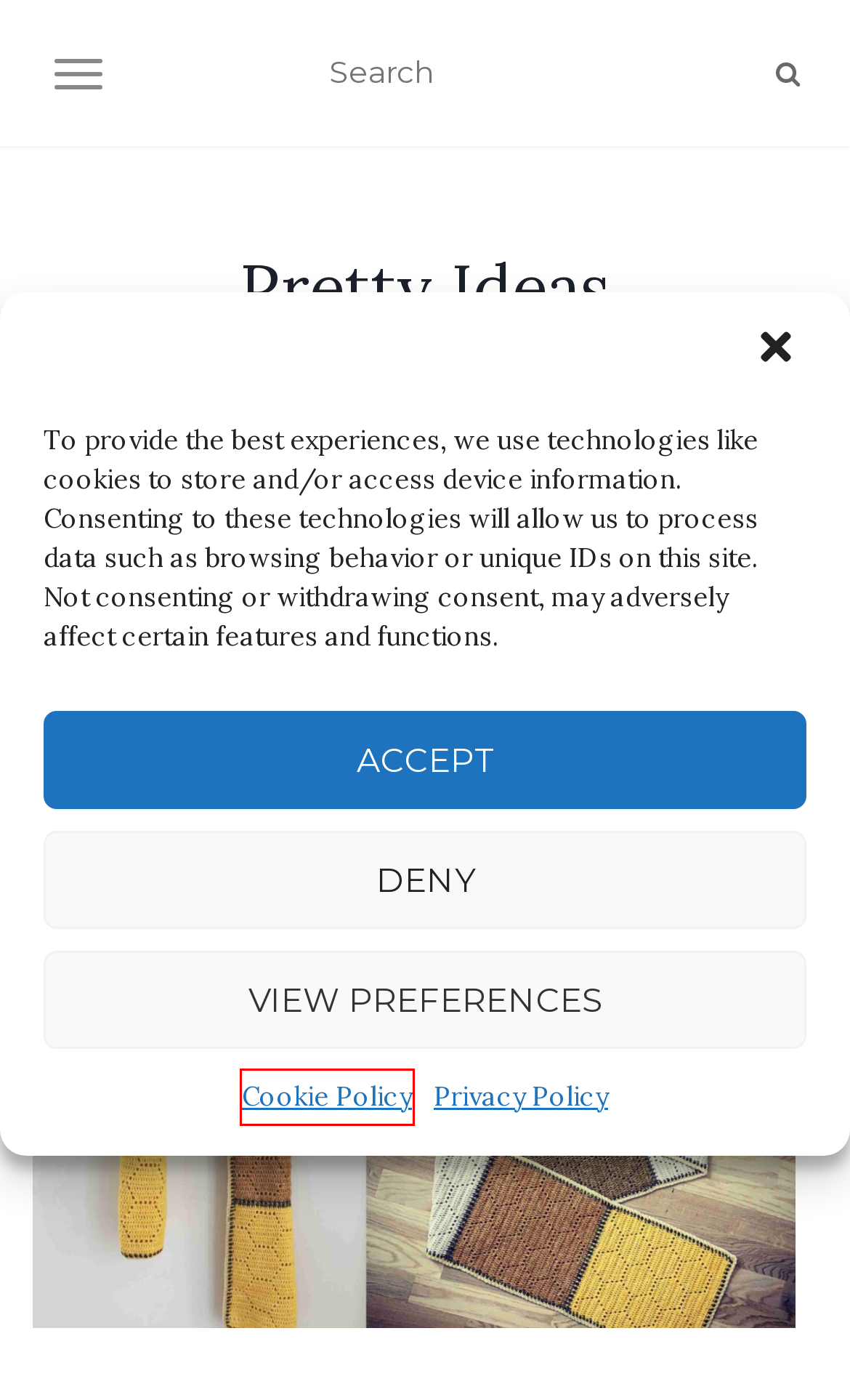Given a screenshot of a webpage with a red rectangle bounding box around a UI element, select the best matching webpage description for the new webpage that appears after clicking the highlighted element. The candidate descriptions are:
A. DSadmin, Author at Pretty Ideas
B. Cookie Policy (EU) - Pretty Ideas
C. A present for my friend the beekeeper (pattern inside) – Martin Up North
D. Crochet Archives - Pretty Ideas
E. Privacy Policy - Pretty Ideas
F. Blog Tool, Publishing Platform, and CMS – WordPress.org
G. Knit Simple Slipper socks
H. Crochet Sewing Knitting

B